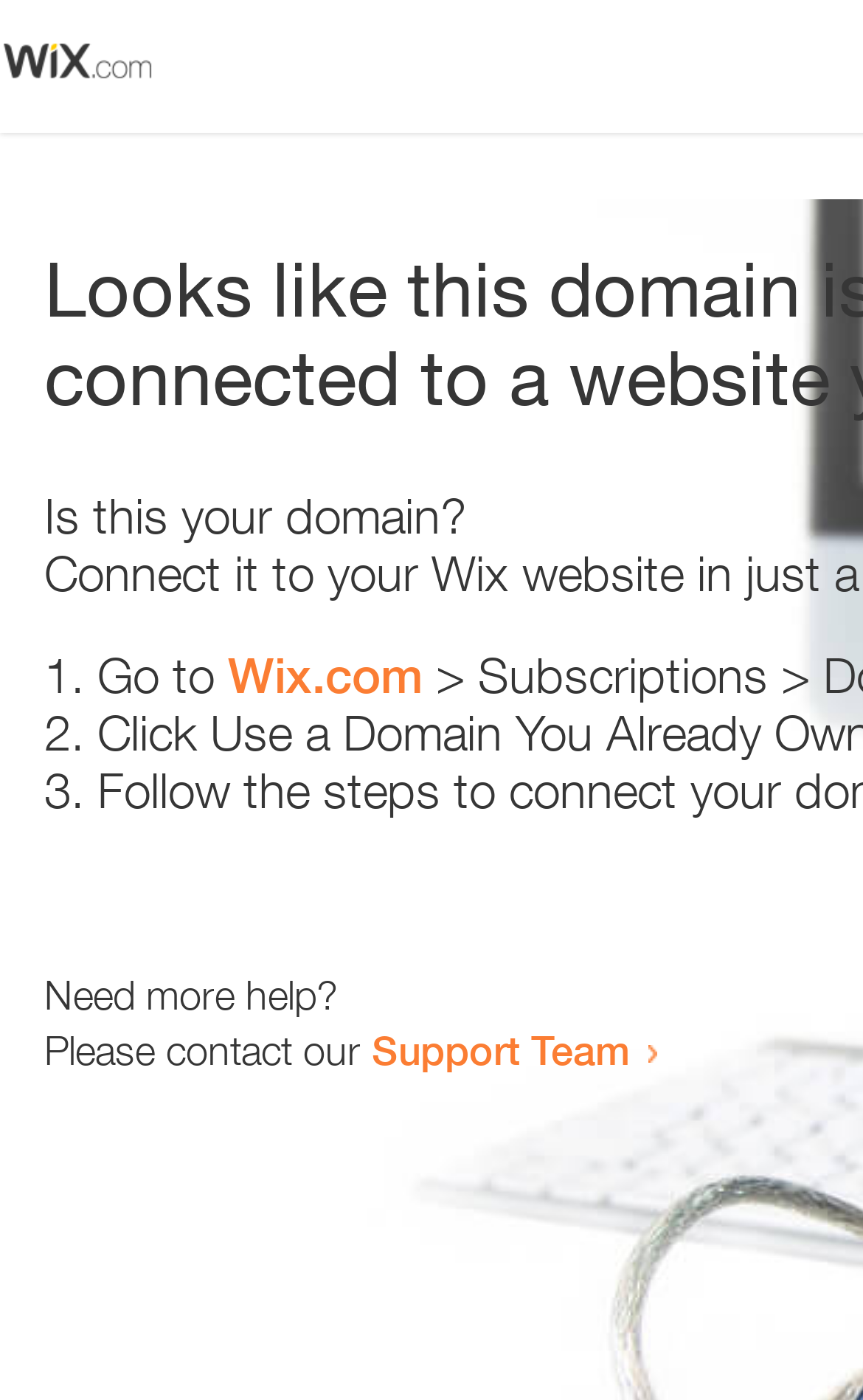Generate a thorough description of the webpage.

The webpage appears to be an error page, with a small image at the top left corner. Below the image, there is a question "Is this your domain?" in a prominent position. 

To the right of the question, there is a numbered list with three items. The first item starts with "1." and suggests going to "Wix.com". The second item starts with "2." and the third item starts with "3.", but their contents are not specified. 

Further down the page, there is a message "Need more help?" followed by a sentence "Please contact our Support Team" with a link to the Support Team.